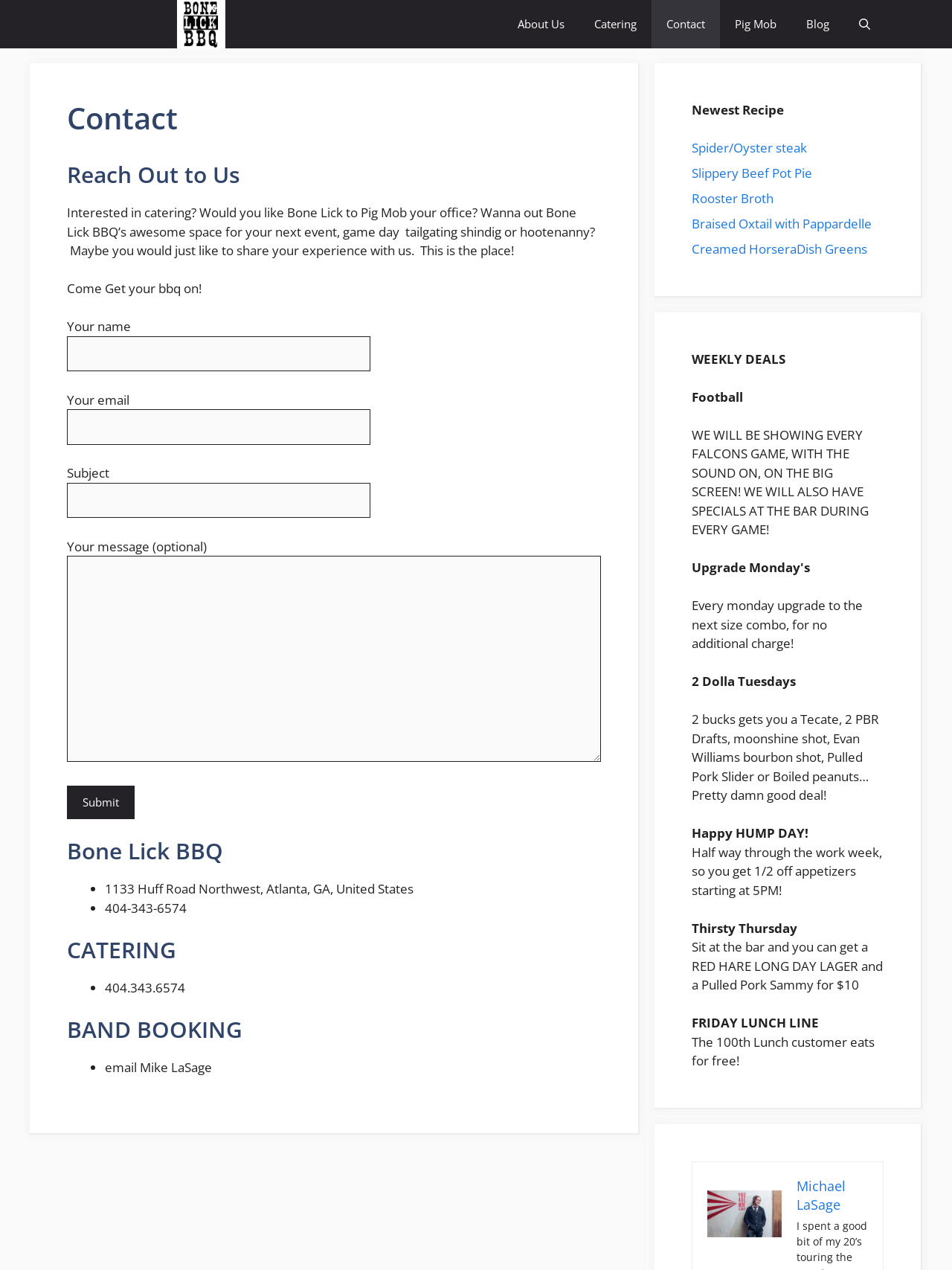What type of events can be hosted at the restaurant?
Please answer the question with as much detail as possible using the screenshot.

I found the answer by looking at the introductory text, which mentions that the restaurant's awesome space can be used for game day tailgating shindig or hootenanny.